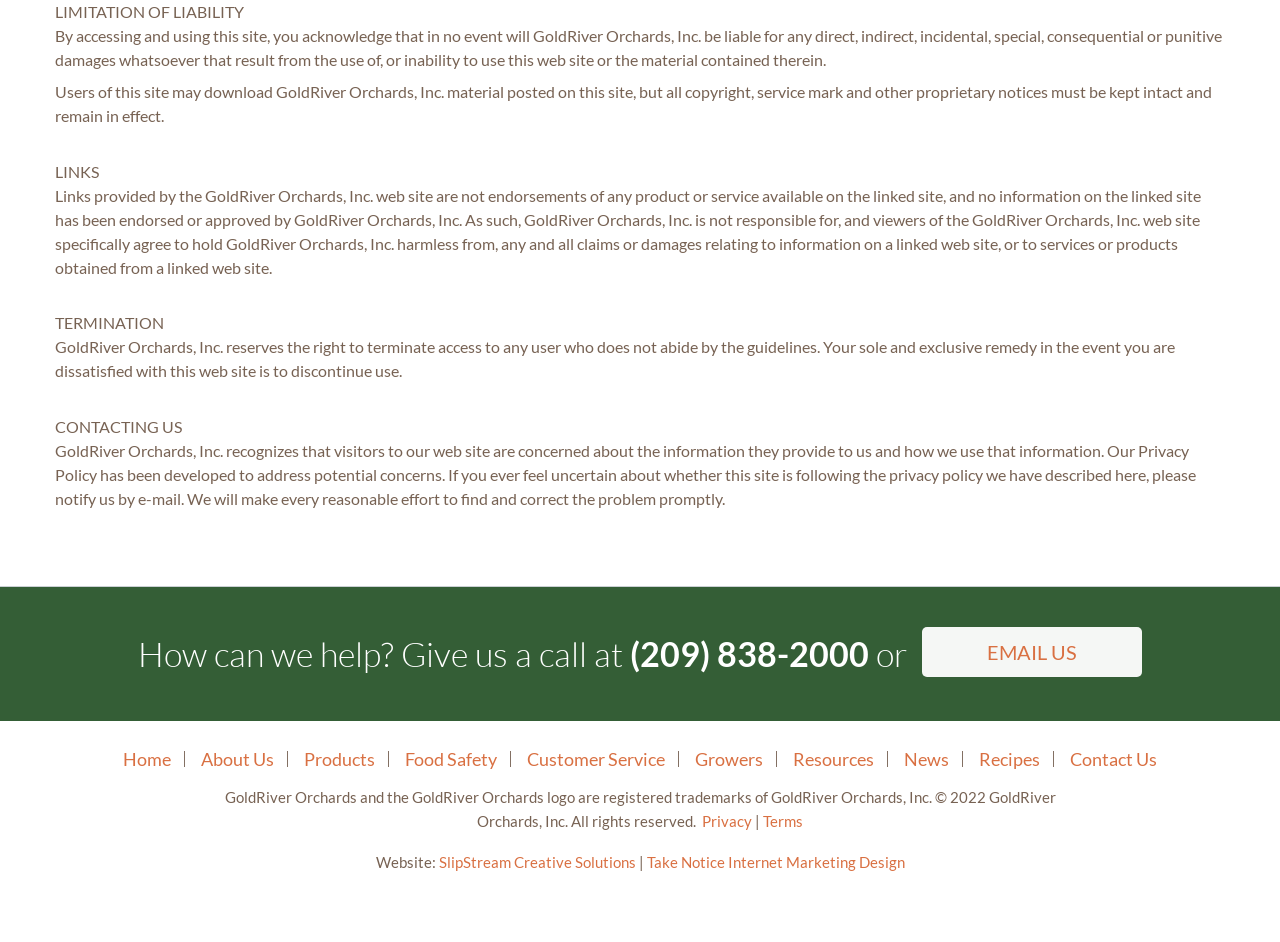Based on the description "http://www.promonthly.com/editorial/2013/08/the_g reat_outdoors", find the bounding box of the specified UI element.

None